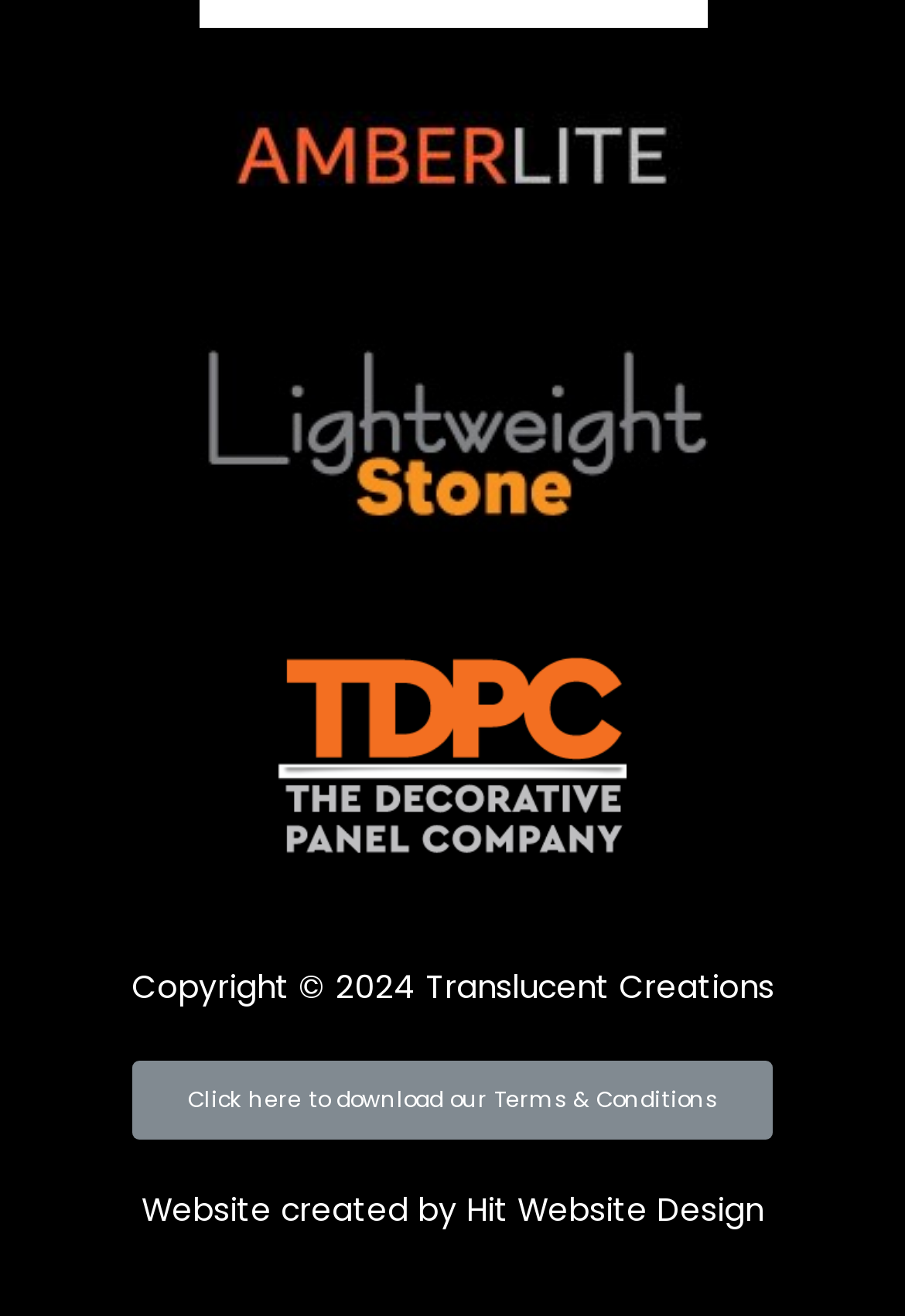Examine the image and give a thorough answer to the following question:
What is the copyright year of the website?

The copyright year of the website is 2024, which is mentioned in the static text element 'Copyright © 2024 Translucent Creations' located at the bottom of the webpage, as indicated by its bounding box coordinates [0.145, 0.734, 0.855, 0.768].